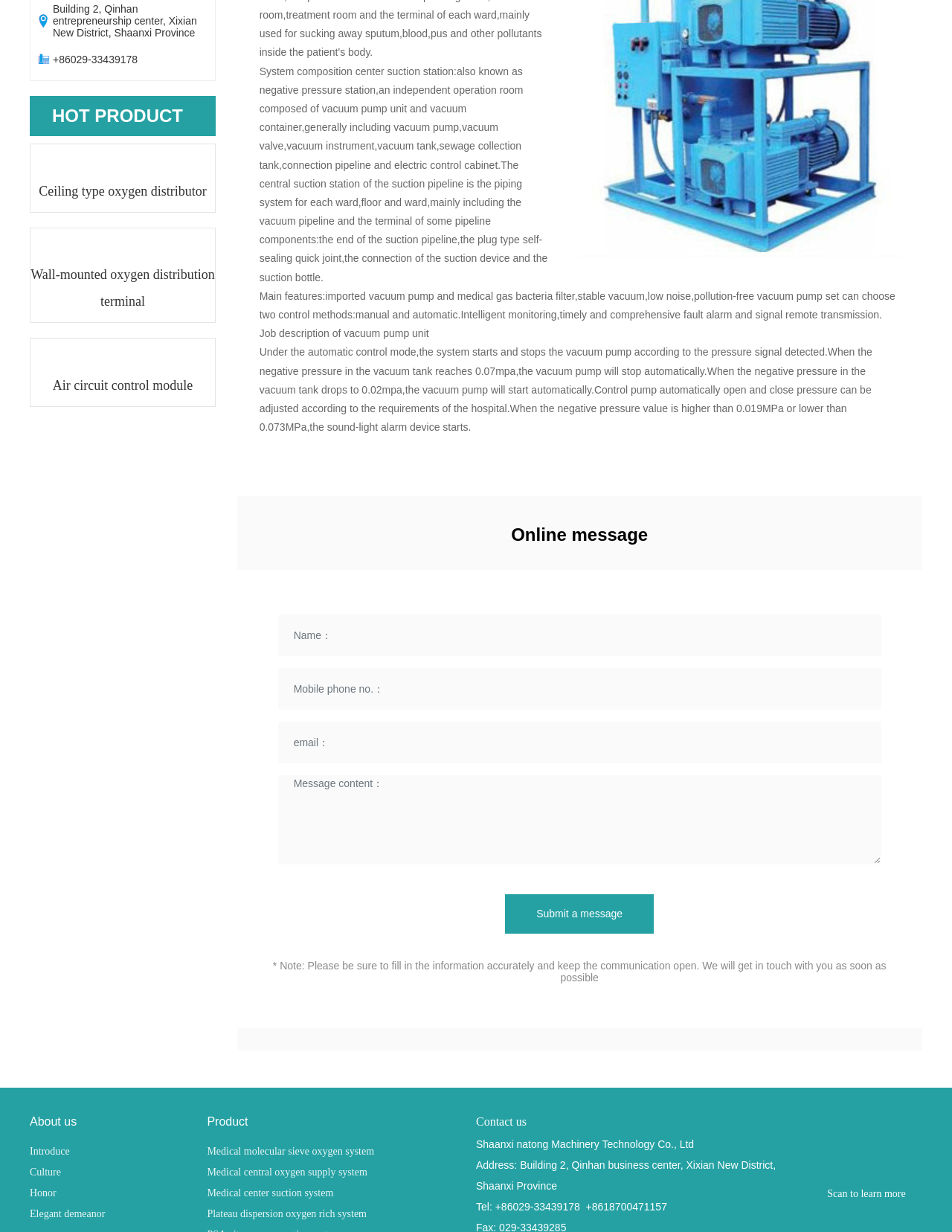Please give a succinct answer to the question in one word or phrase:
What is the purpose of the system composition center suction station?

Independent operation room